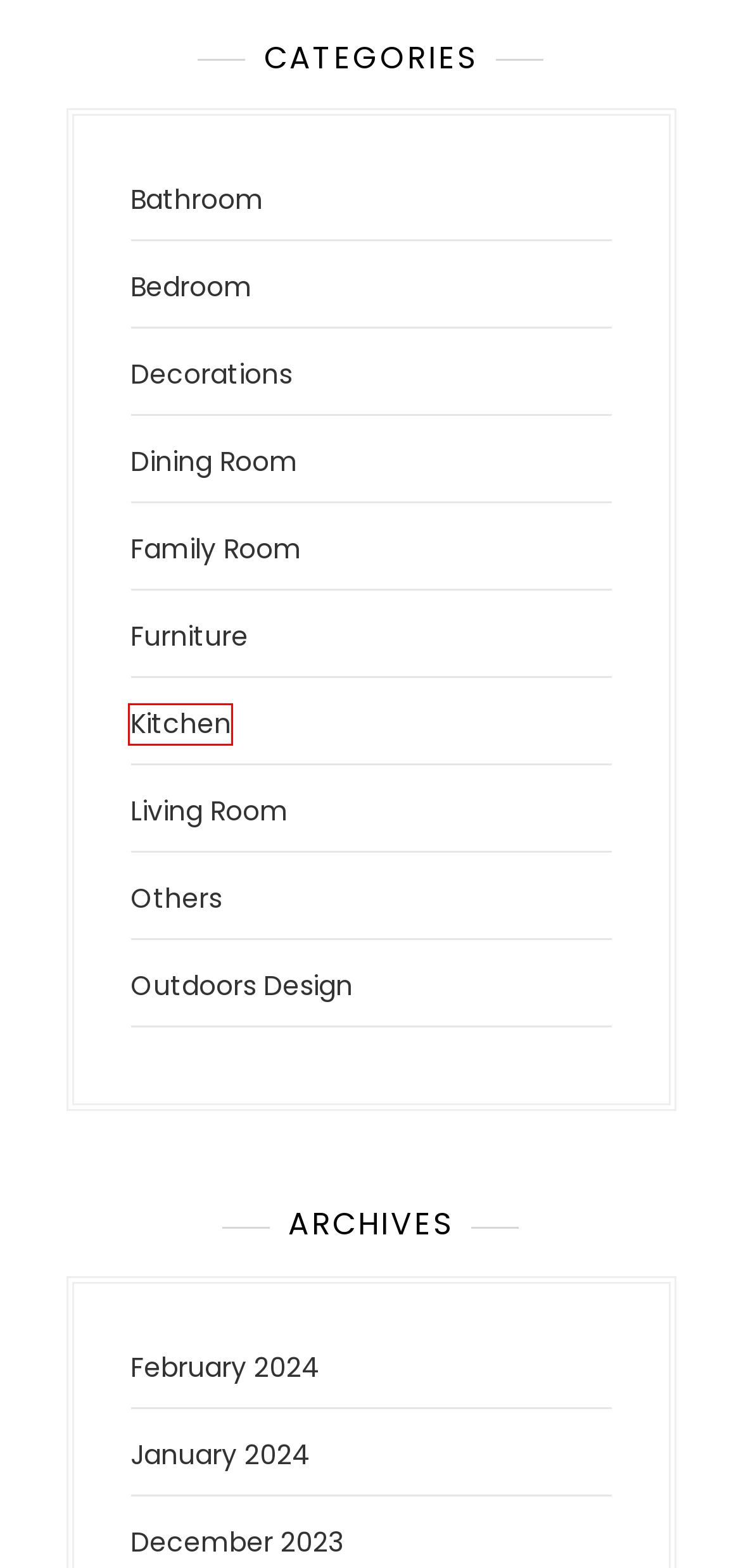Consider the screenshot of a webpage with a red bounding box around an element. Select the webpage description that best corresponds to the new page after clicking the element inside the red bounding box. Here are the candidates:
A. February 2024 - Tiponthetrail.com
B. Bathroom Archives - Tiponthetrail.com
C. Dining Room Archives - Tiponthetrail.com
D. Decorations Archives - Tiponthetrail.com
E. Bedroom Archives - Tiponthetrail.com
F. December 2023 - Tiponthetrail.com
G. Living Room Archives - Tiponthetrail.com
H. Kitchen Archives - Tiponthetrail.com

H